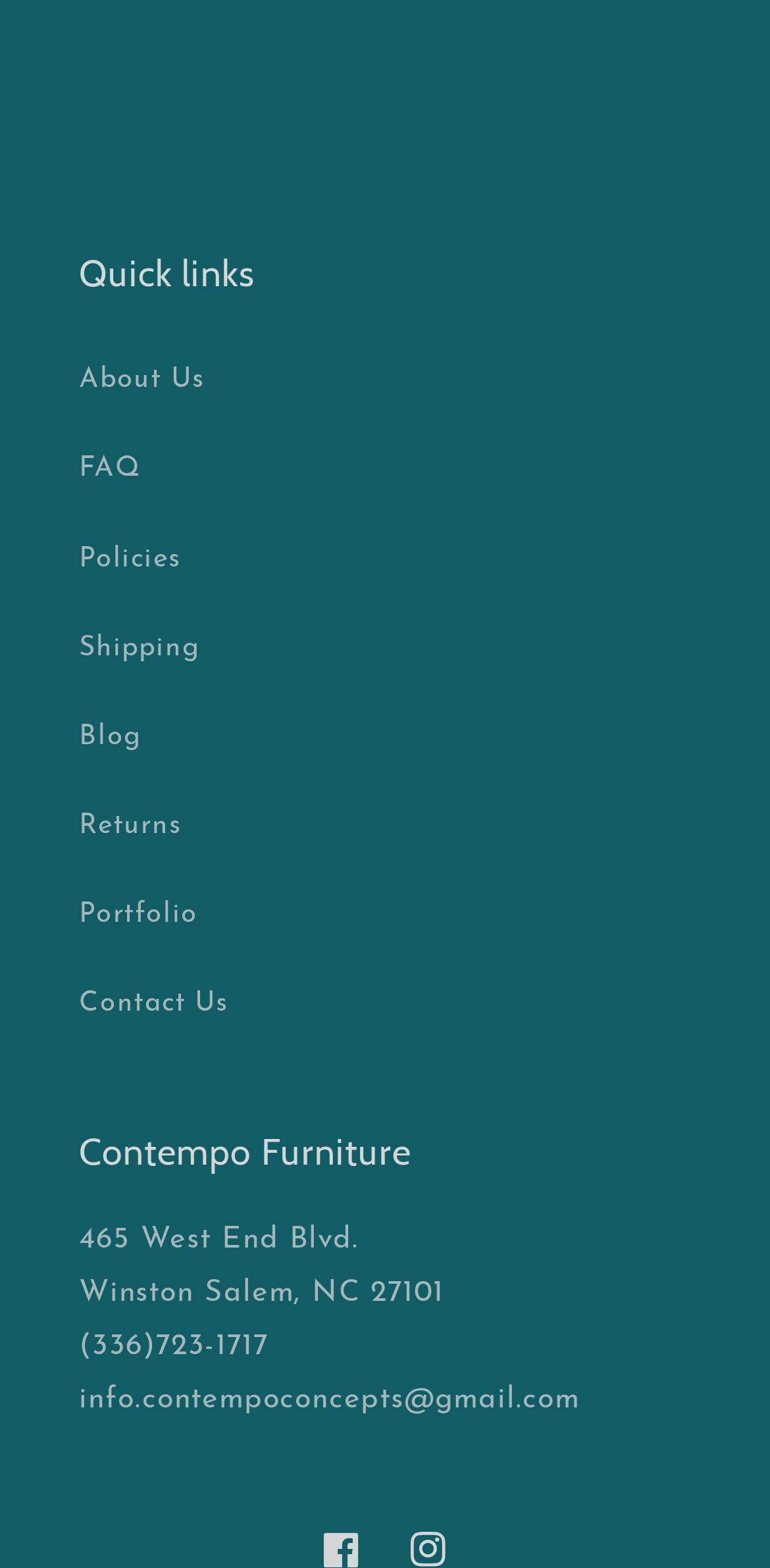What is the city and state of the company location?
Observe the image and answer the question with a one-word or short phrase response.

Winston Salem, NC